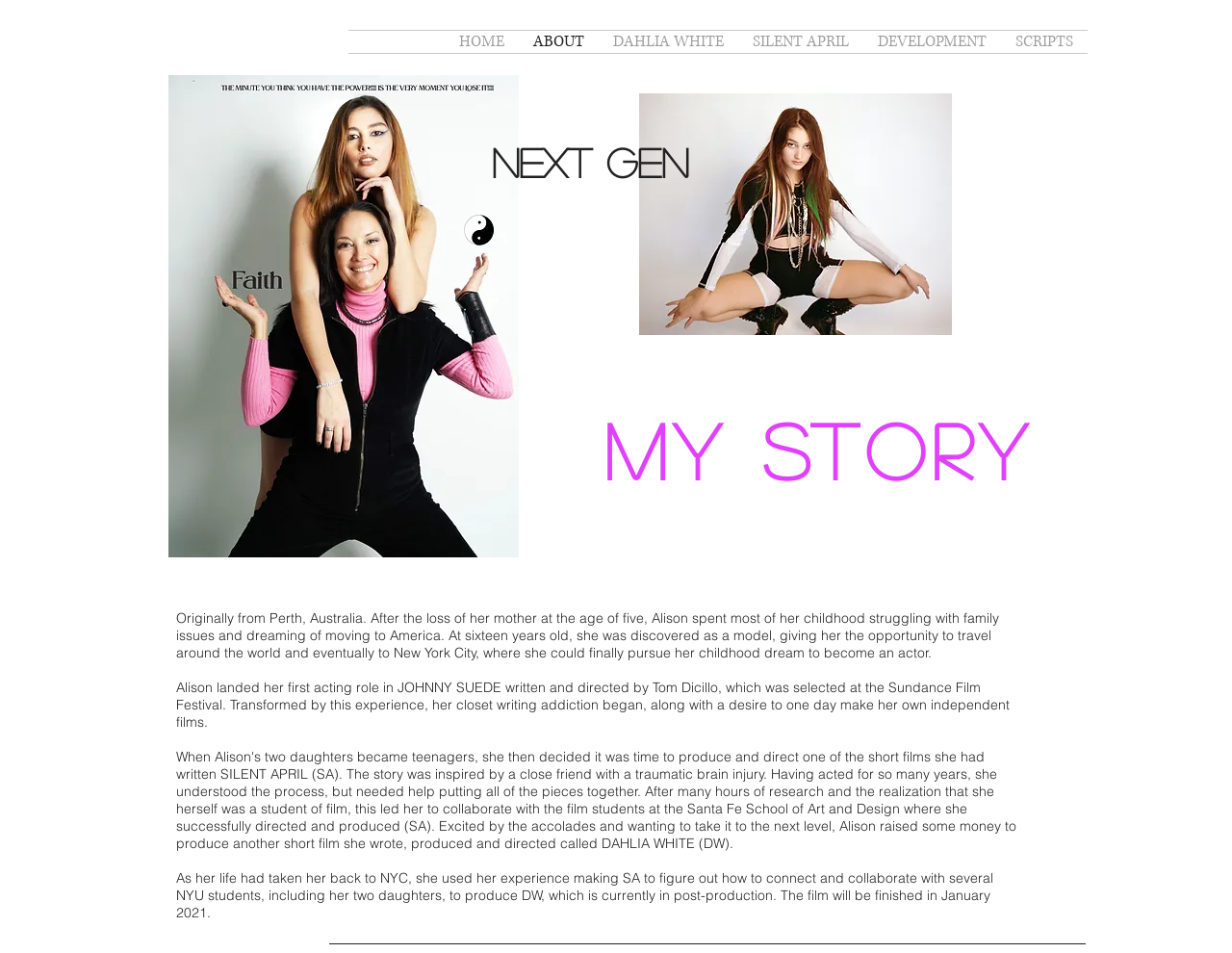What is the name of the film Alison is producing?
Based on the image, answer the question with as much detail as possible.

According to the text, Alison used her experience making SA to figure out how to connect and collaborate with several NYU students to produce a film, which is currently in post-production, and the film is referred to as 'DW'.